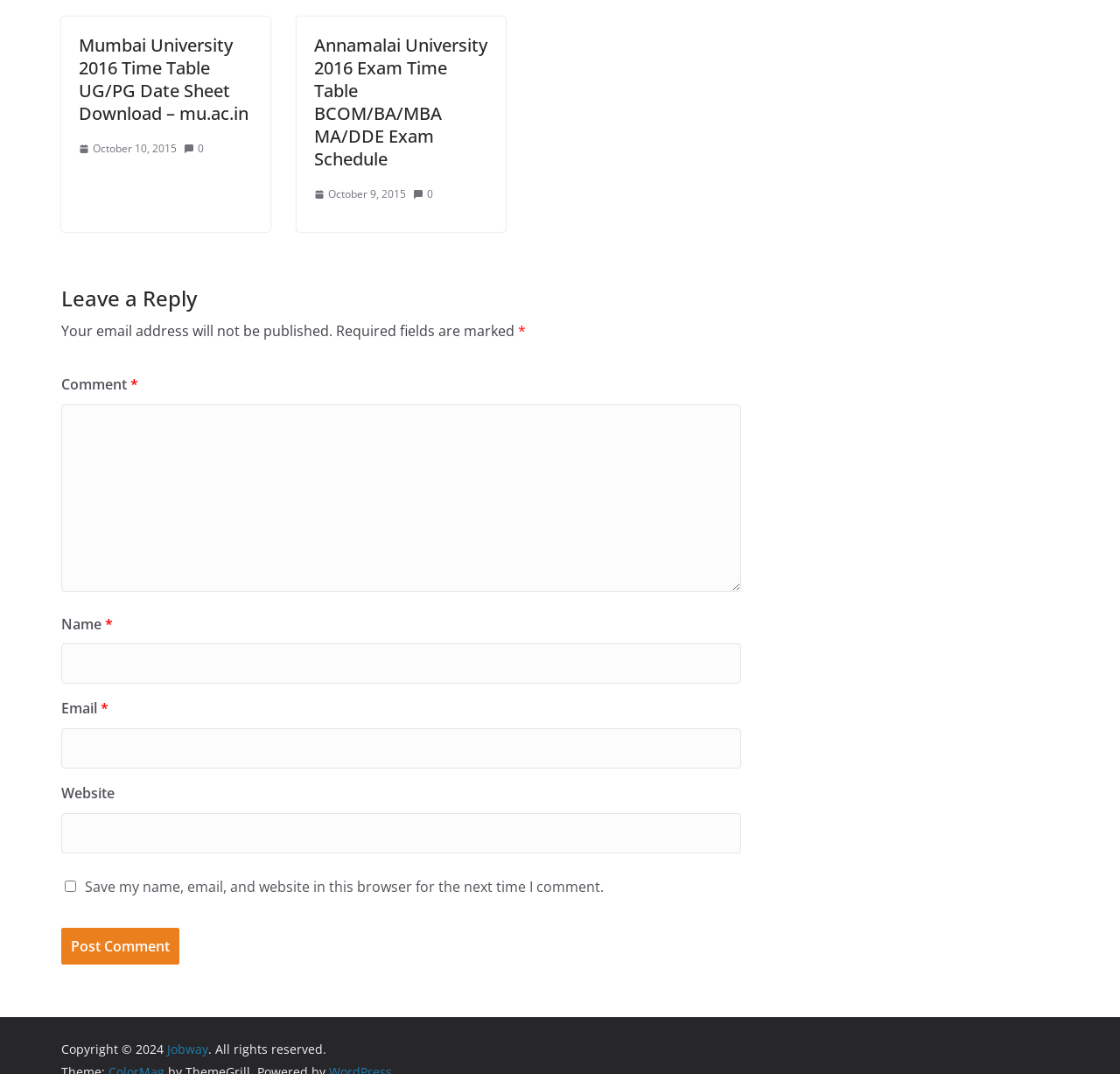Locate the bounding box coordinates of the clickable element to fulfill the following instruction: "Visit Jobway website". Provide the coordinates as four float numbers between 0 and 1 in the format [left, top, right, bottom].

[0.149, 0.969, 0.186, 0.985]